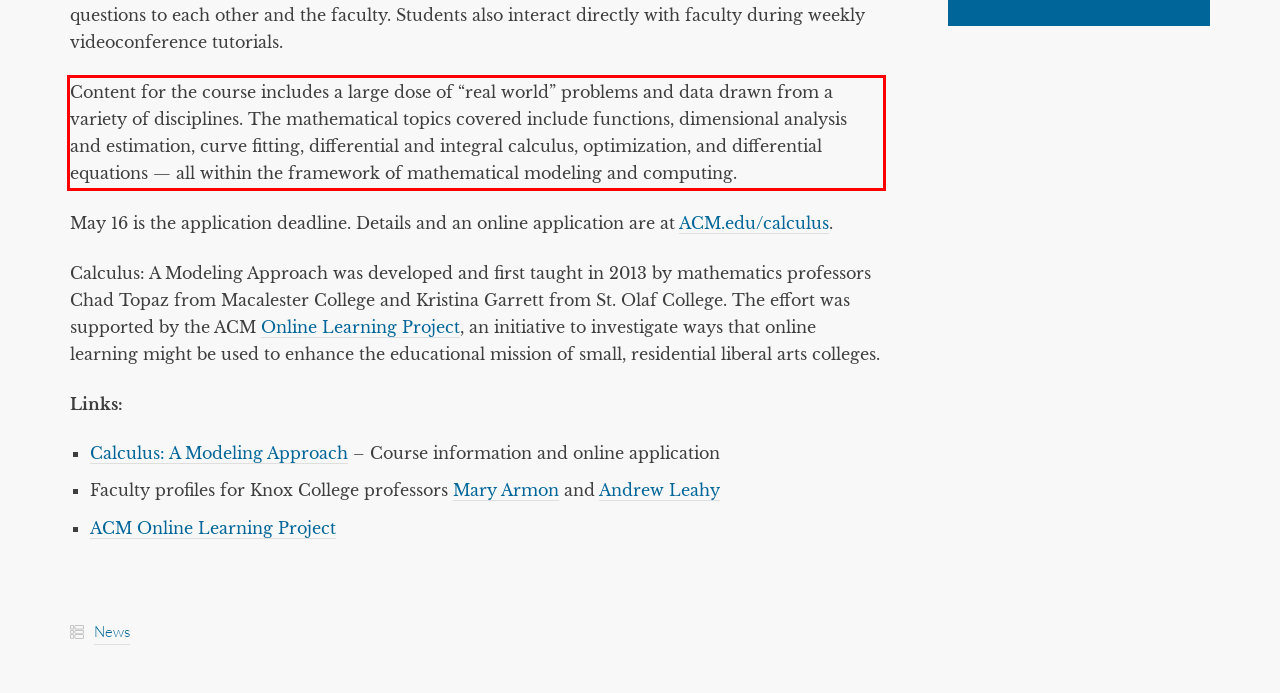Observe the screenshot of the webpage, locate the red bounding box, and extract the text content within it.

Content for the course includes a large dose of “real world” problems and data drawn from a variety of disciplines. The mathematical topics covered include functions, dimensional analysis and estimation, curve fitting, differential and integral calculus, optimization, and differential equations — all within the framework of mathematical modeling and computing.